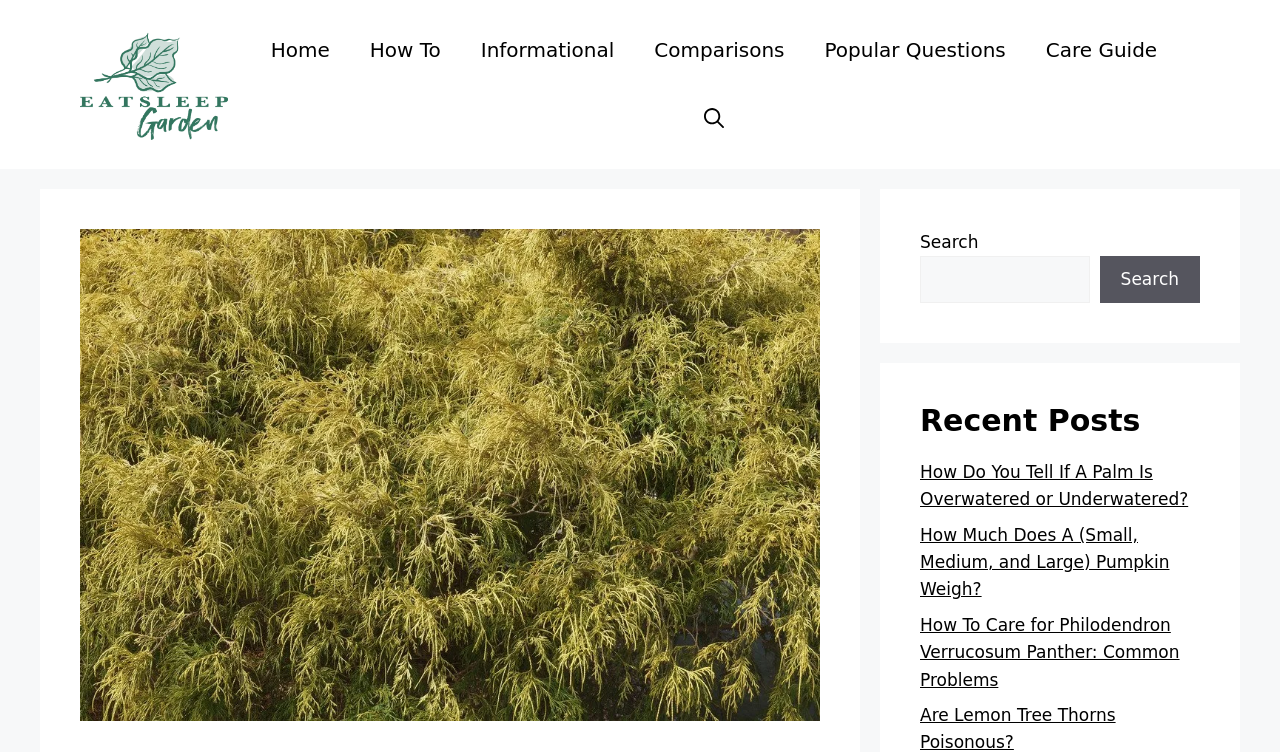Answer the question briefly using a single word or phrase: 
What is the name of the website?

Eat, Sleep, Garden